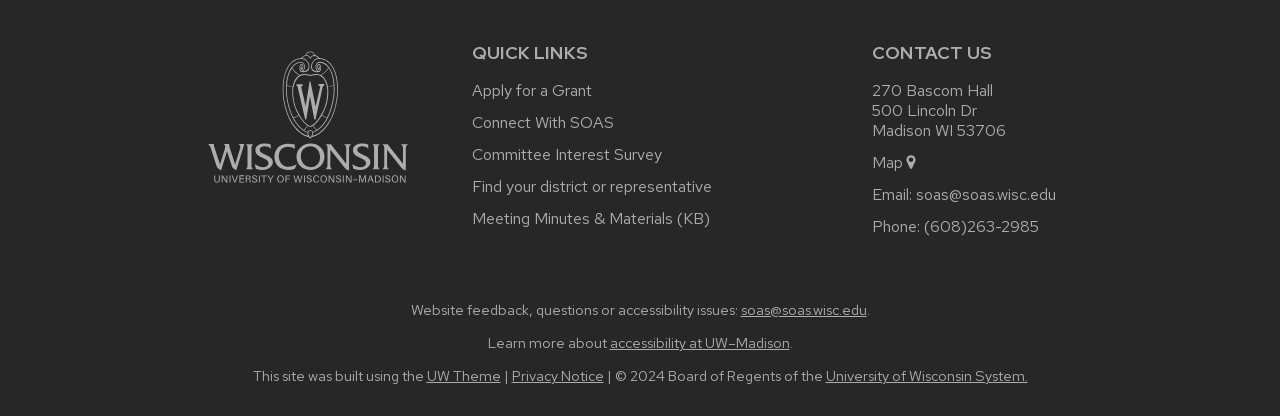What is the email address for website feedback?
Provide a detailed answer to the question, using the image to inform your response.

The email address for website feedback, questions, or accessibility issues is 'soas@soas.wisc.edu', as mentioned in the 'CONTACT US' section.